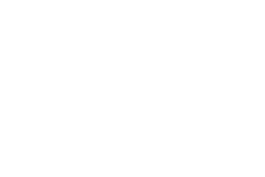Offer an in-depth description of the image shown.

The image features a minimalist design with a stylized representation related to the concept of business and compliance. It likely pertains to the topic discussed on the webpage, which is centered around regulations affecting businesses, specifically focusing on the FTC's new rule regarding non-compete agreements. The context suggests that this image is part of a related post appealing to business professionals and entrepreneurs who may be navigating these legal changes. Additionally, the content features various related posts that provide insight into contemporary issues affecting business strategy and compliance, making it a relevant visual accompaniment to the accompanying articles.